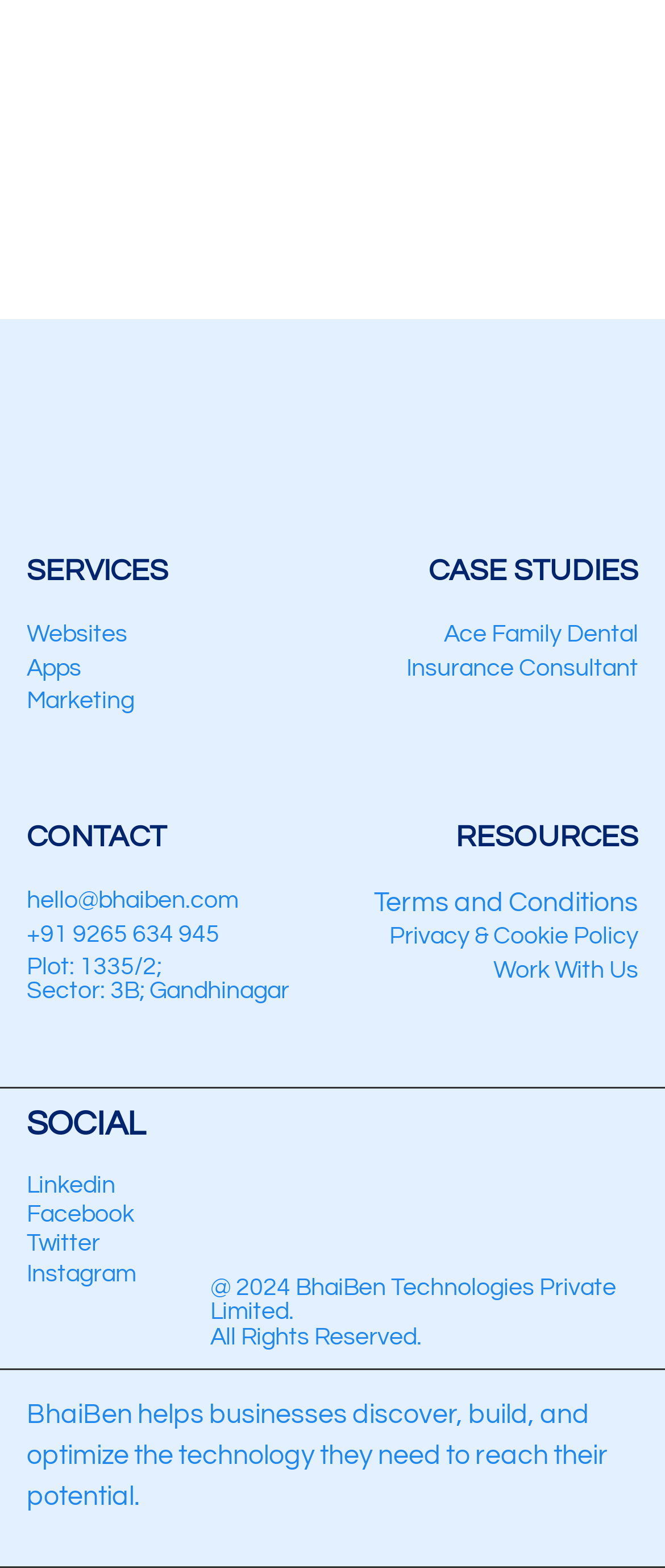Please determine the bounding box coordinates of the element's region to click for the following instruction: "Learn about Terms and Conditions".

[0.563, 0.567, 0.96, 0.585]